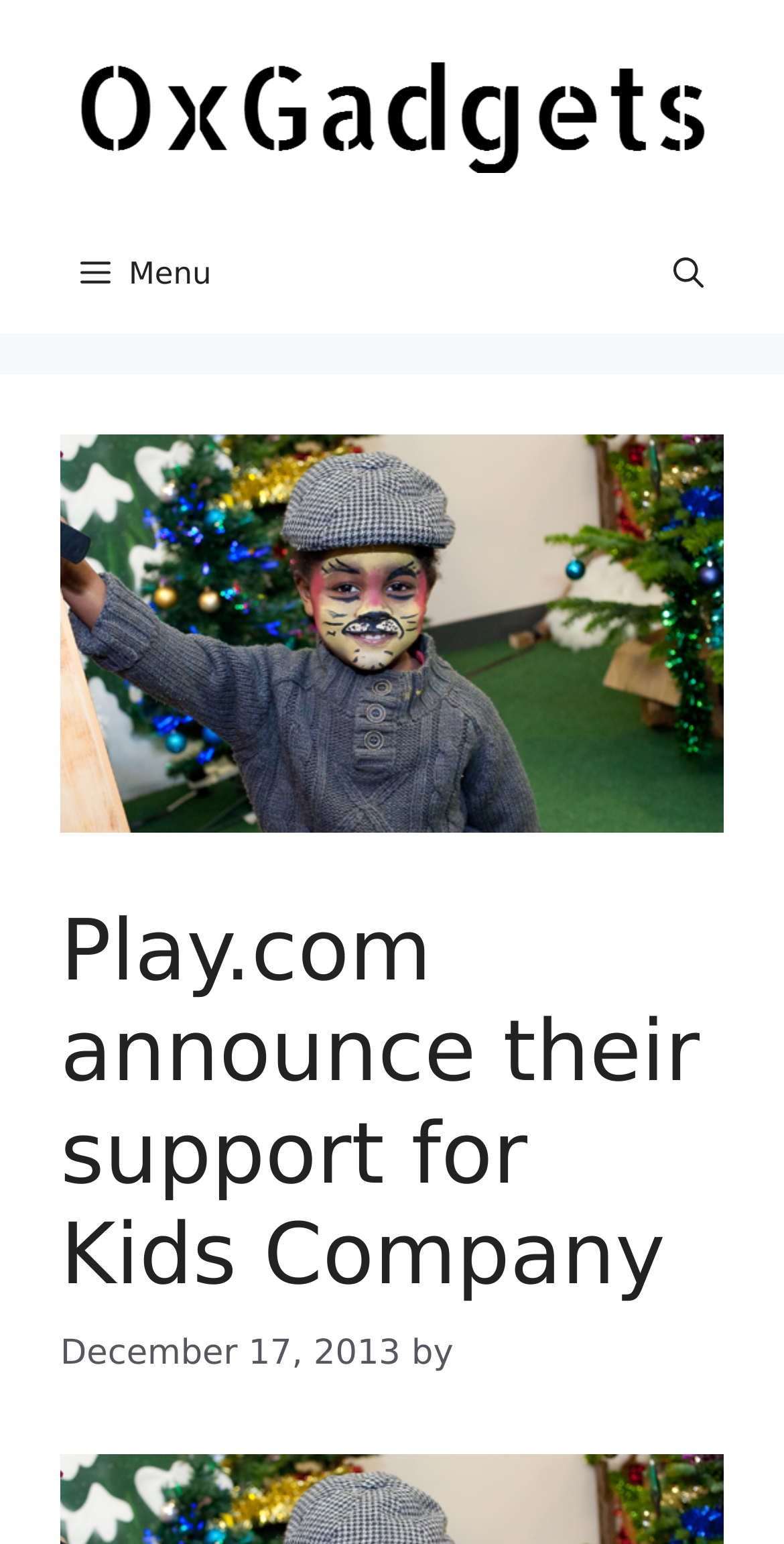For the given element description Menu, determine the bounding box coordinates of the UI element. The coordinates should follow the format (top-left x, top-left y, bottom-right x, bottom-right y) and be within the range of 0 to 1.

[0.051, 0.138, 0.321, 0.216]